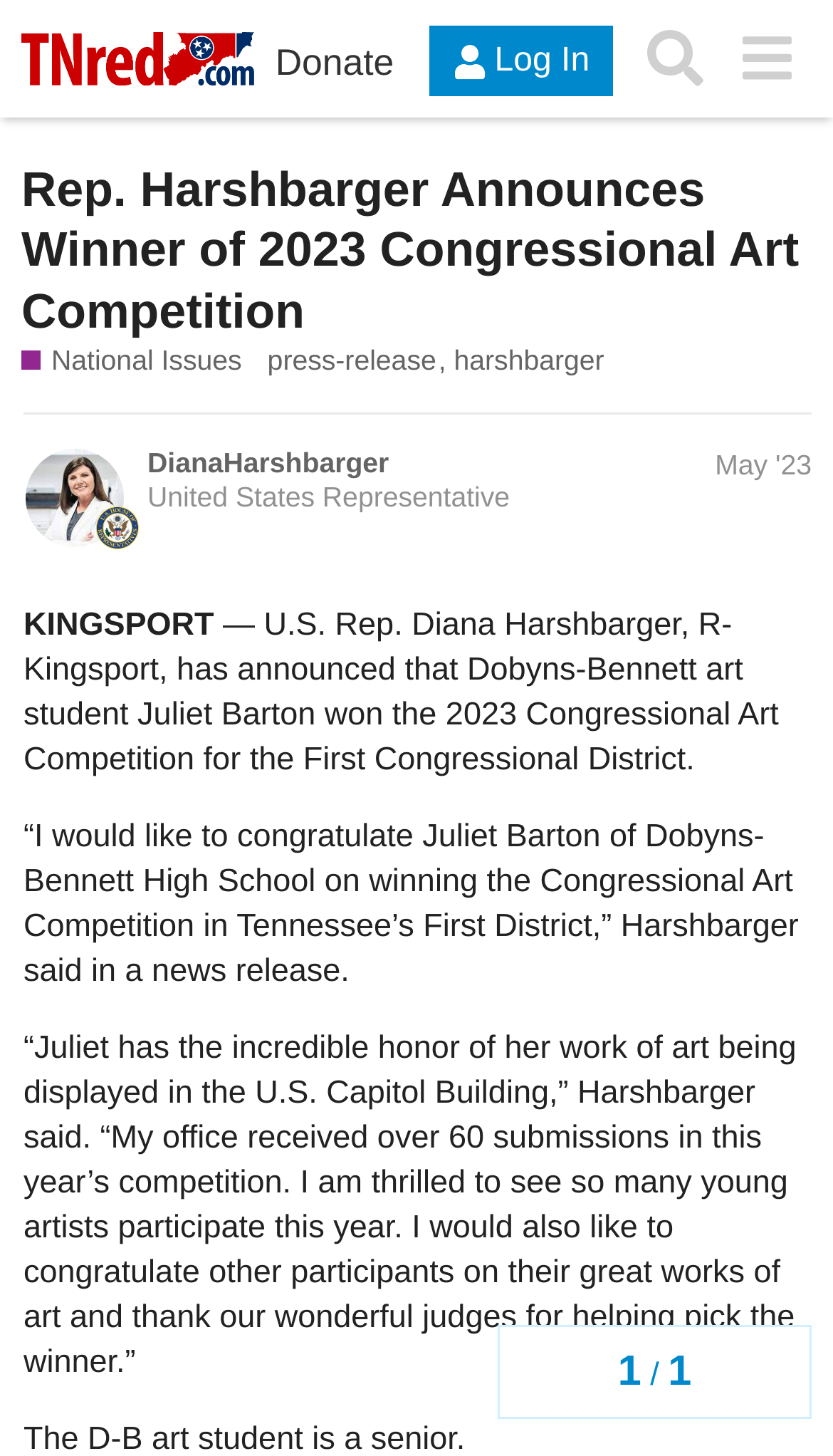What is the name of the art student who won the competition?
Provide a comprehensive and detailed answer to the question.

I found this answer by reading the text content of the webpage, specifically the sentence 'KINGSPORT — U.S. Rep. Diana Harshbarger, R-Kingsport, has announced that Dobyns-Bennett art student Juliet Barton won the 2023 Congressional Art Competition for the First Congressional District.'